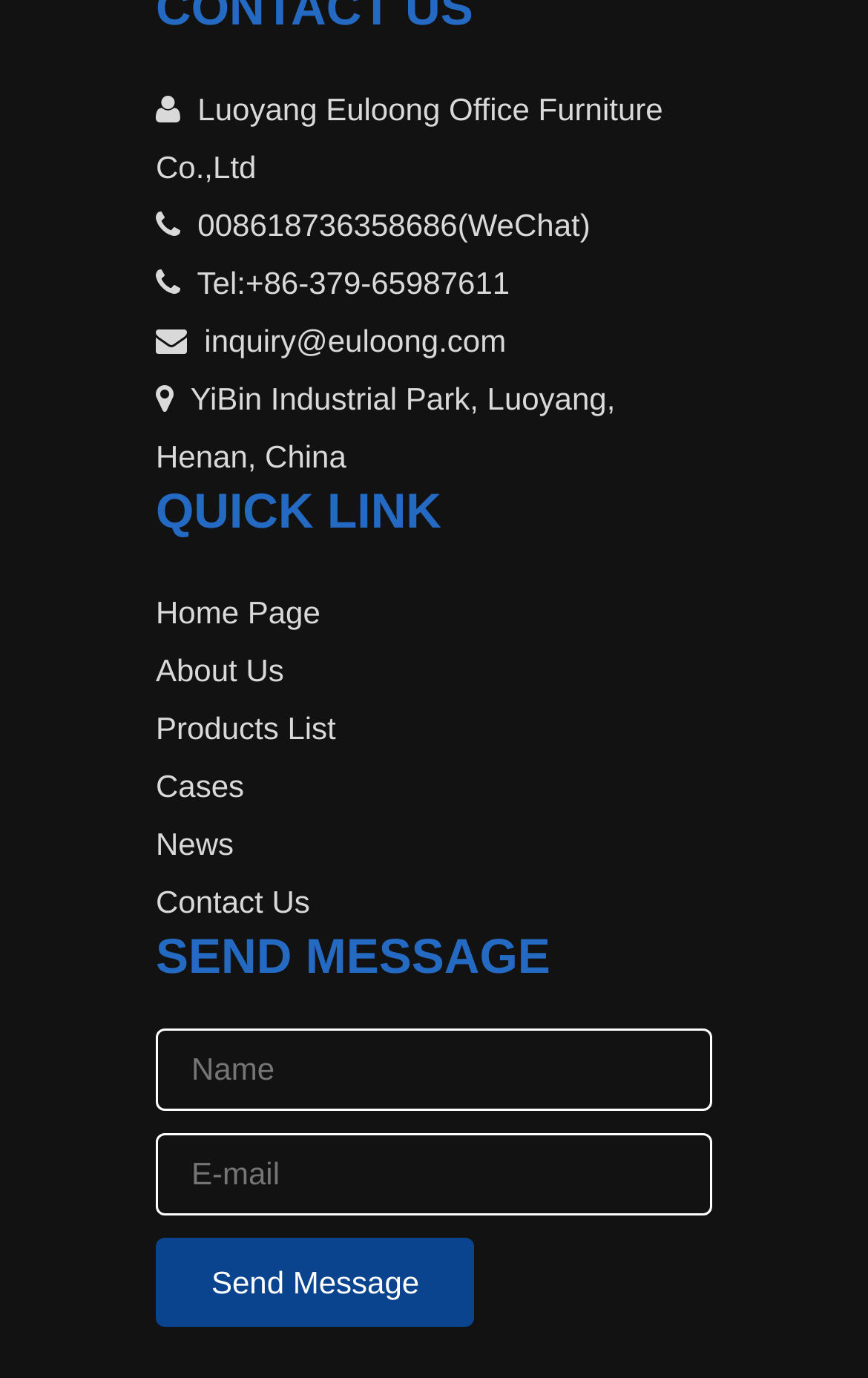Identify the bounding box coordinates for the element you need to click to achieve the following task: "Enter your name in the Name field". The coordinates must be four float values ranging from 0 to 1, formatted as [left, top, right, bottom].

[0.179, 0.747, 0.821, 0.807]